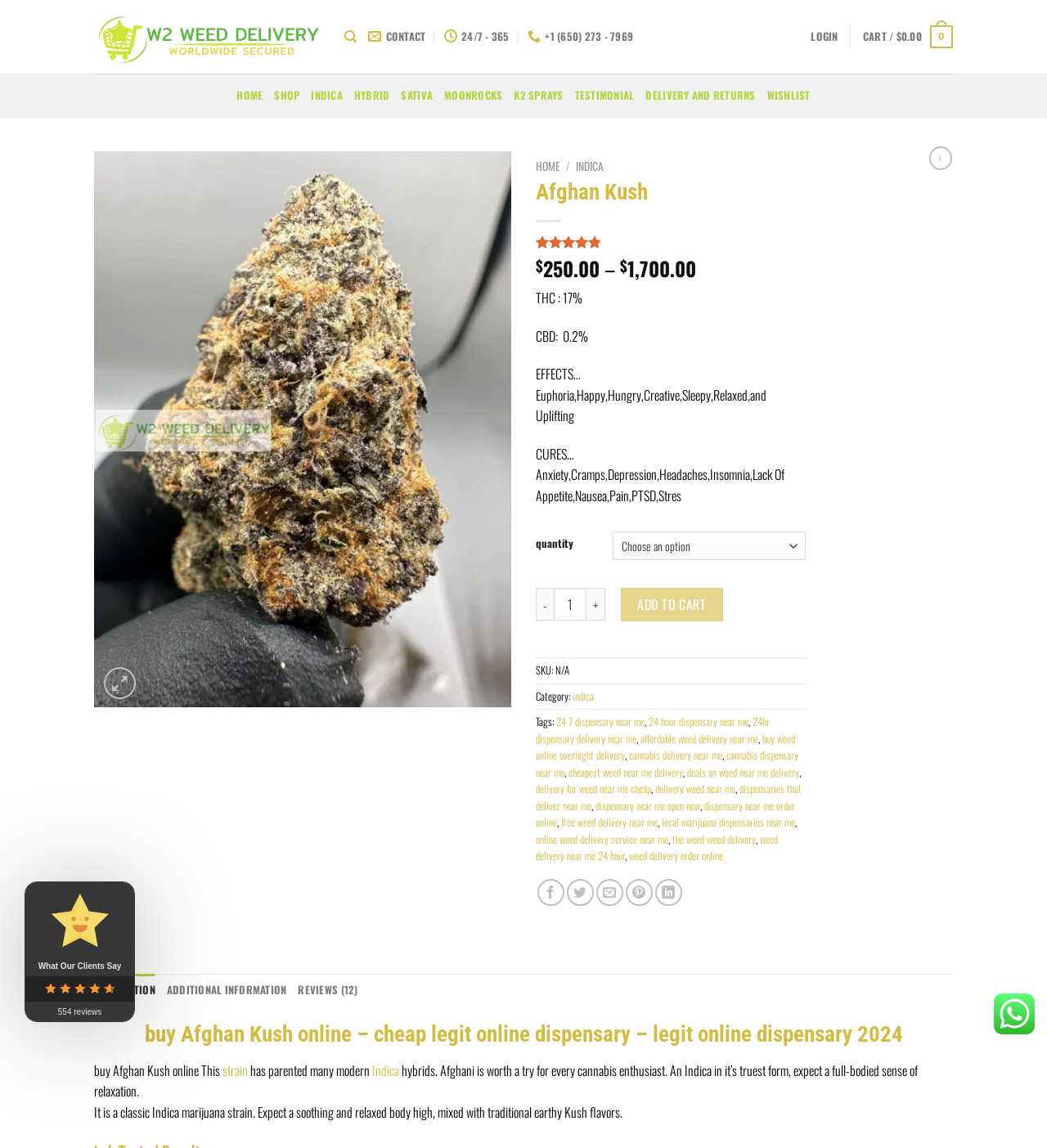Please determine the bounding box coordinates of the element to click on in order to accomplish the following task: "Get a quote". Ensure the coordinates are four float numbers ranging from 0 to 1, i.e., [left, top, right, bottom].

None